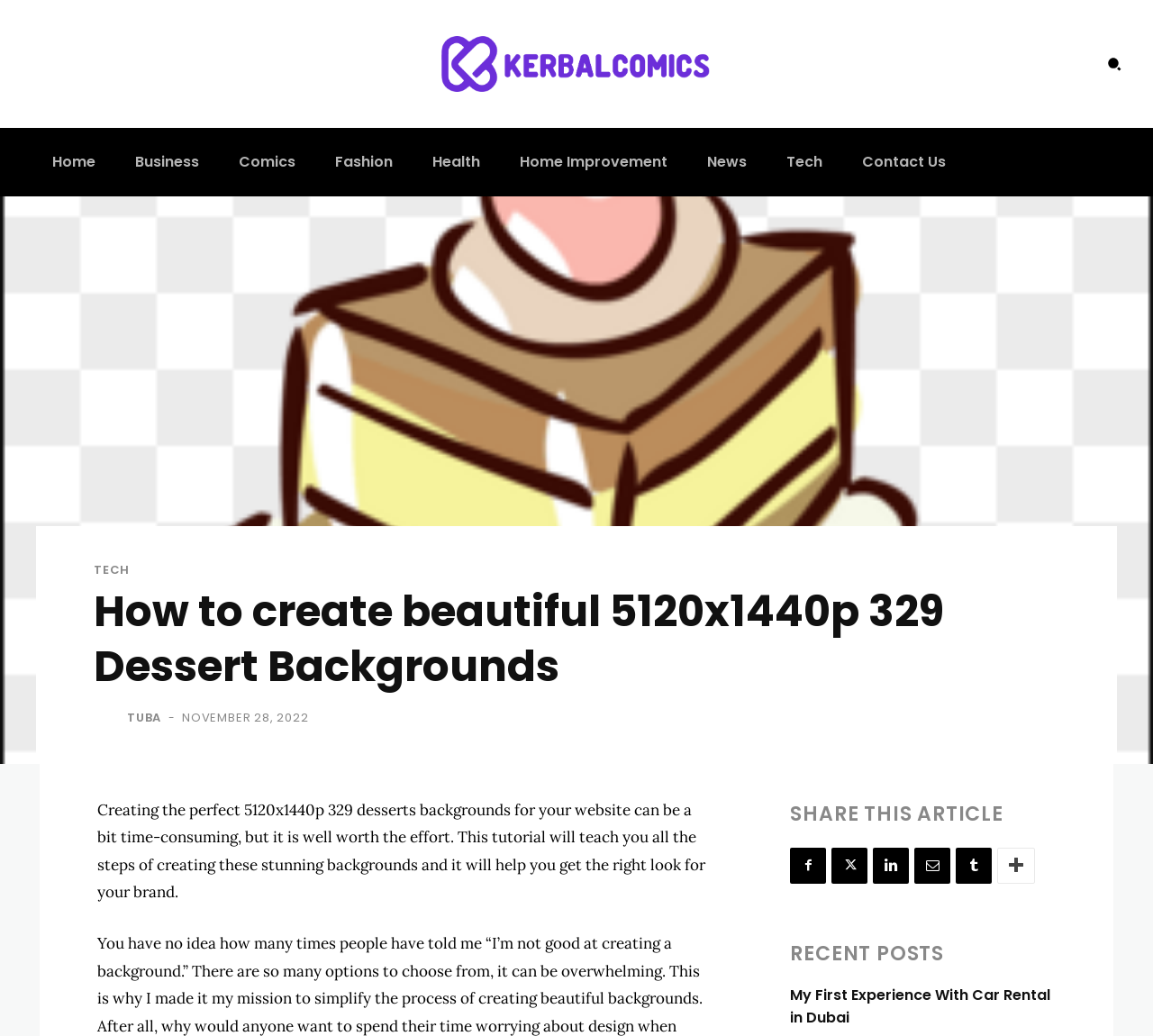Locate the bounding box coordinates of the element that needs to be clicked to carry out the instruction: "Go to the home page". The coordinates should be given as four float numbers ranging from 0 to 1, i.e., [left, top, right, bottom].

[0.034, 0.123, 0.094, 0.189]